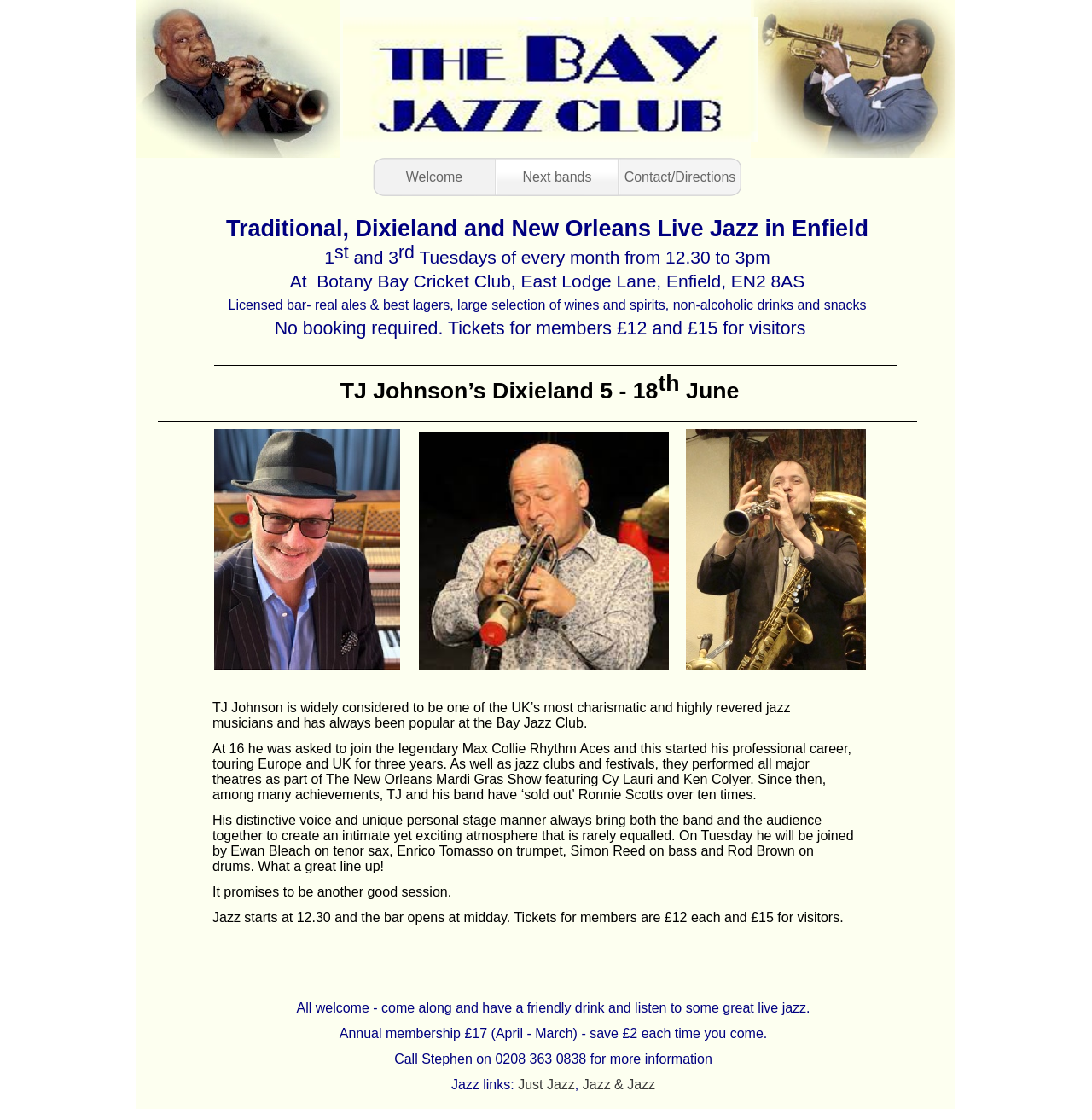Who is the leader of the band performing on June 18th?
From the image, respond with a single word or phrase.

TJ Johnson